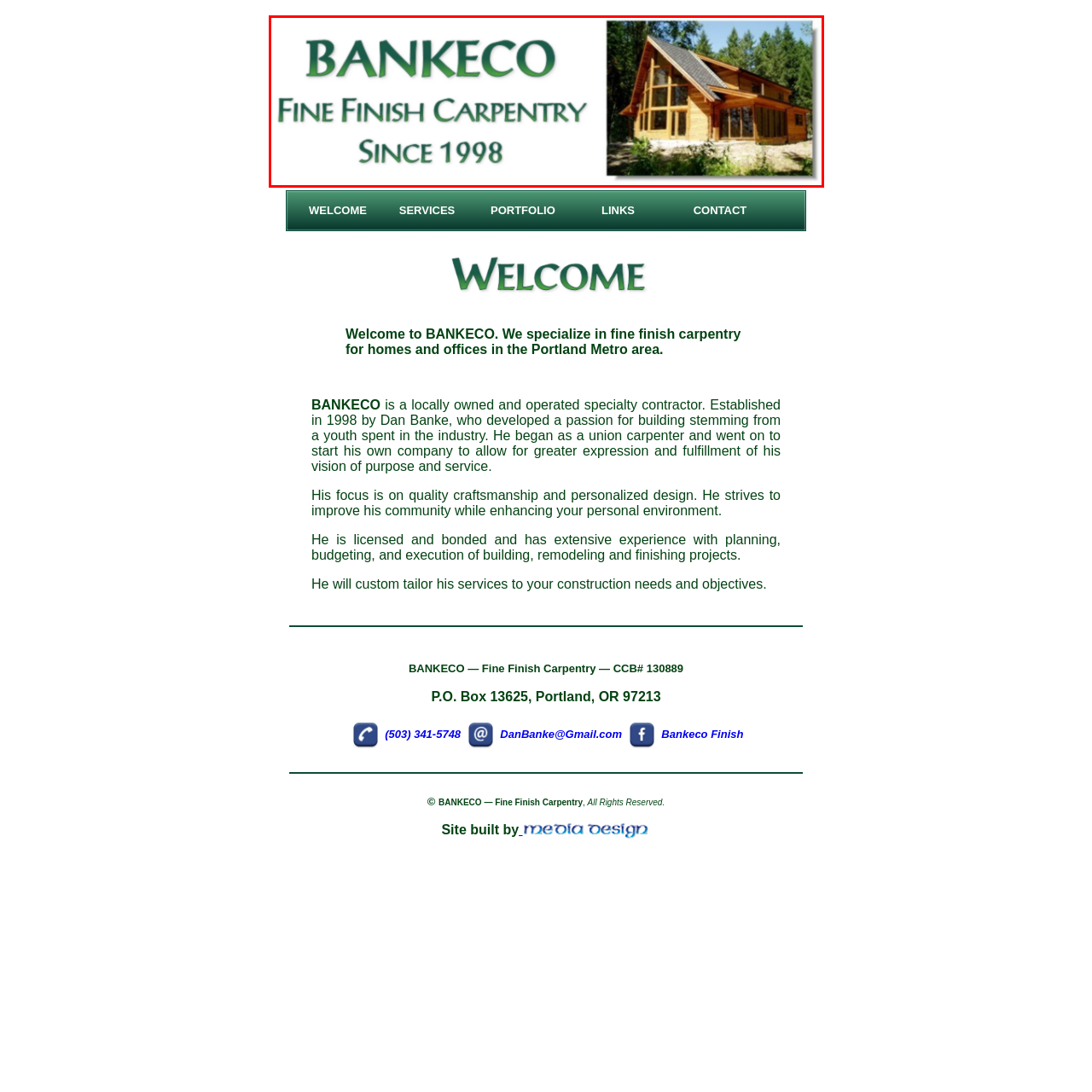Elaborate on the scene depicted within the red bounding box in the image.

This image prominently features the logo and branding of "BANKECO," a company specializing in fine finish carpentry since 1998. The name "BANKECO" is displayed in bold, green lettering, signifying the company's identity and commitment to quality. Below the name, the phrase "Fine Finish Carpentry" is presented in an elegant font, emphasizing their expertise in the field. The image also includes the text "Since 1998," which underscores the company's long-standing presence and experience in the carpentry industry. 

Accompanying the text is a photograph of a beautifully crafted wooden structure, showcasing large windows that invite natural light, surrounded by lush greenery, enhancing the aesthetic appeal and suggesting a harmonious relationship with nature. This visual representation effectively conveys the craftsmanship and quality service offered by BANKECO, appealing to potential clients seeking carpentry services for their homes or offices.